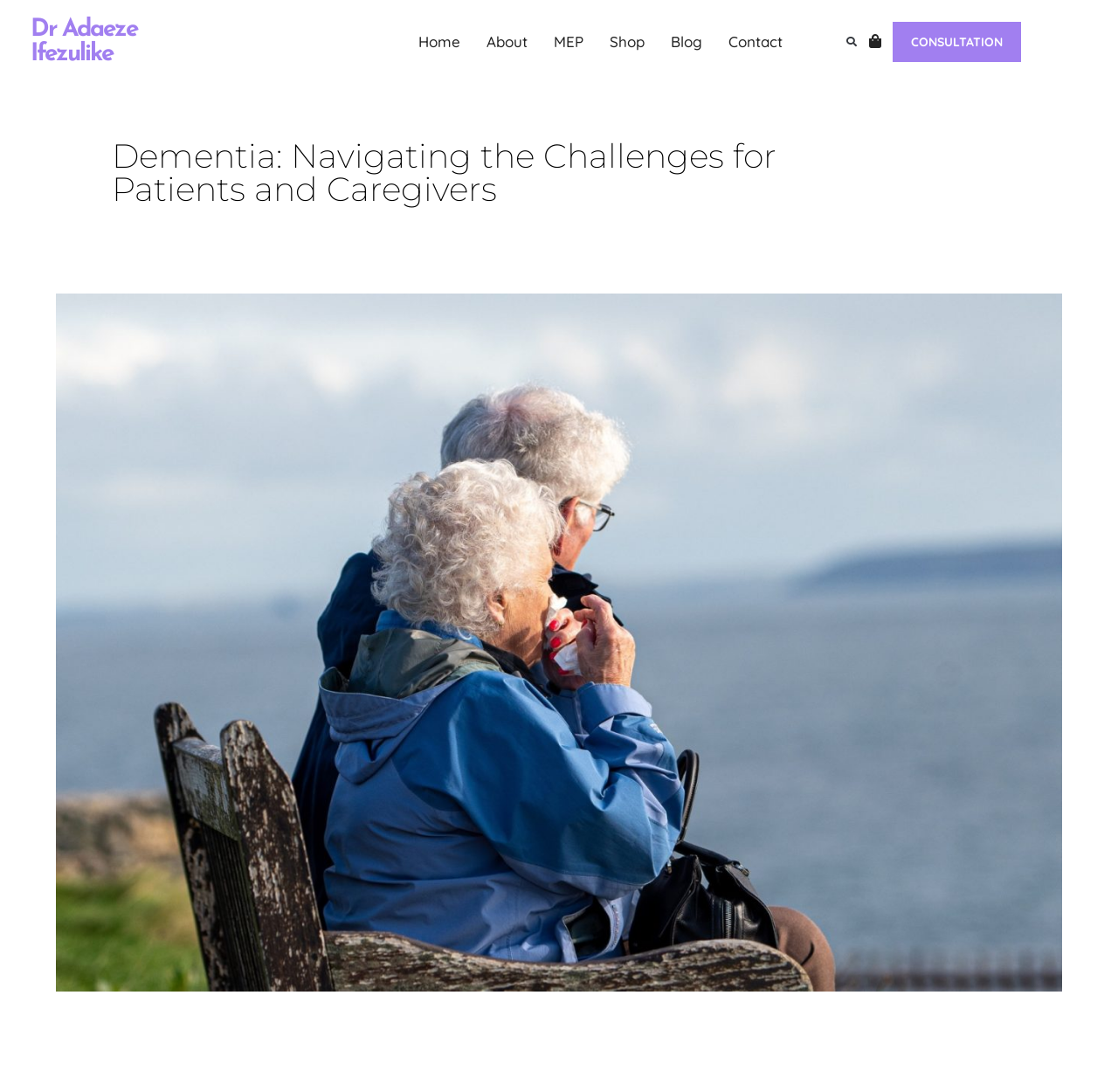Refer to the screenshot and answer the following question in detail:
What is the theme of the image on the webpage?

The image description 'An image illustrating the emotional and psychological impact of dementia on patients and their caregivers, highlighting the need for comprehensive care and support.' suggests that the theme of the image is the emotional impact of dementia on patients and their caregivers.